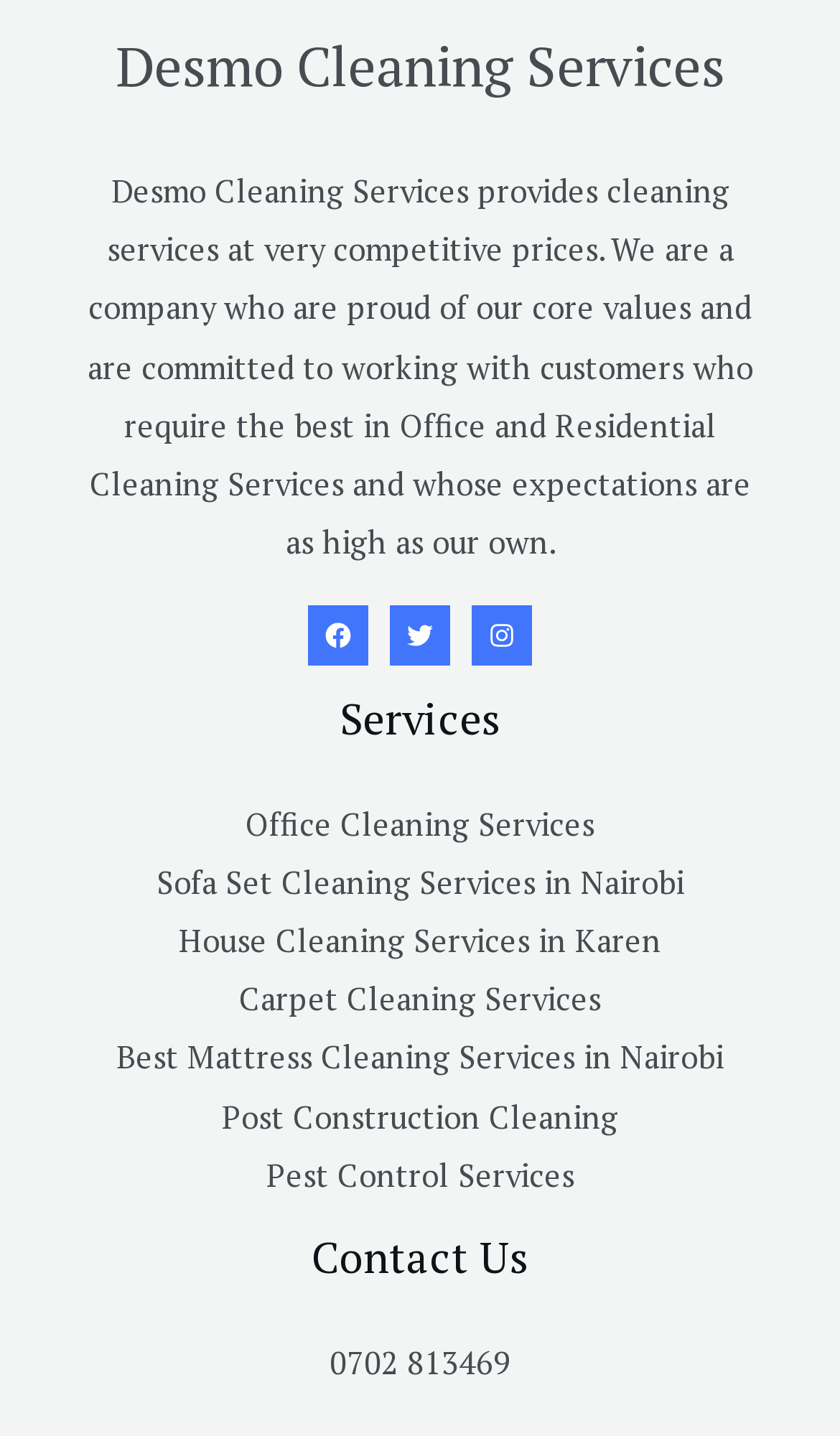Using the webpage screenshot, locate the HTML element that fits the following description and provide its bounding box: "0702 813469".

[0.392, 0.934, 0.608, 0.963]